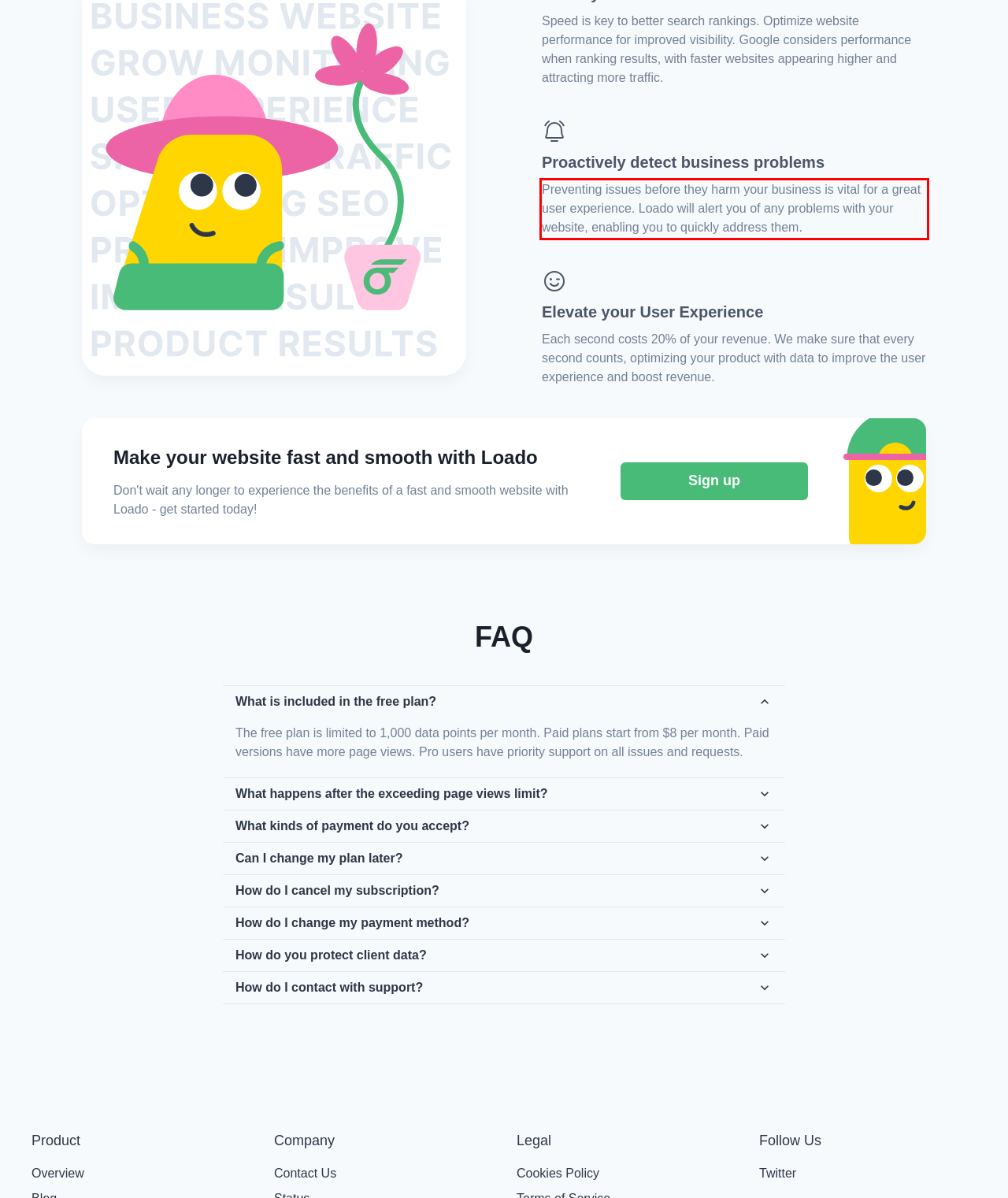Within the provided webpage screenshot, find the red rectangle bounding box and perform OCR to obtain the text content.

Preventing issues before they harm your business is vital for a great user experience. Loado will alert you of any problems with your website, enabling you to quickly address them.